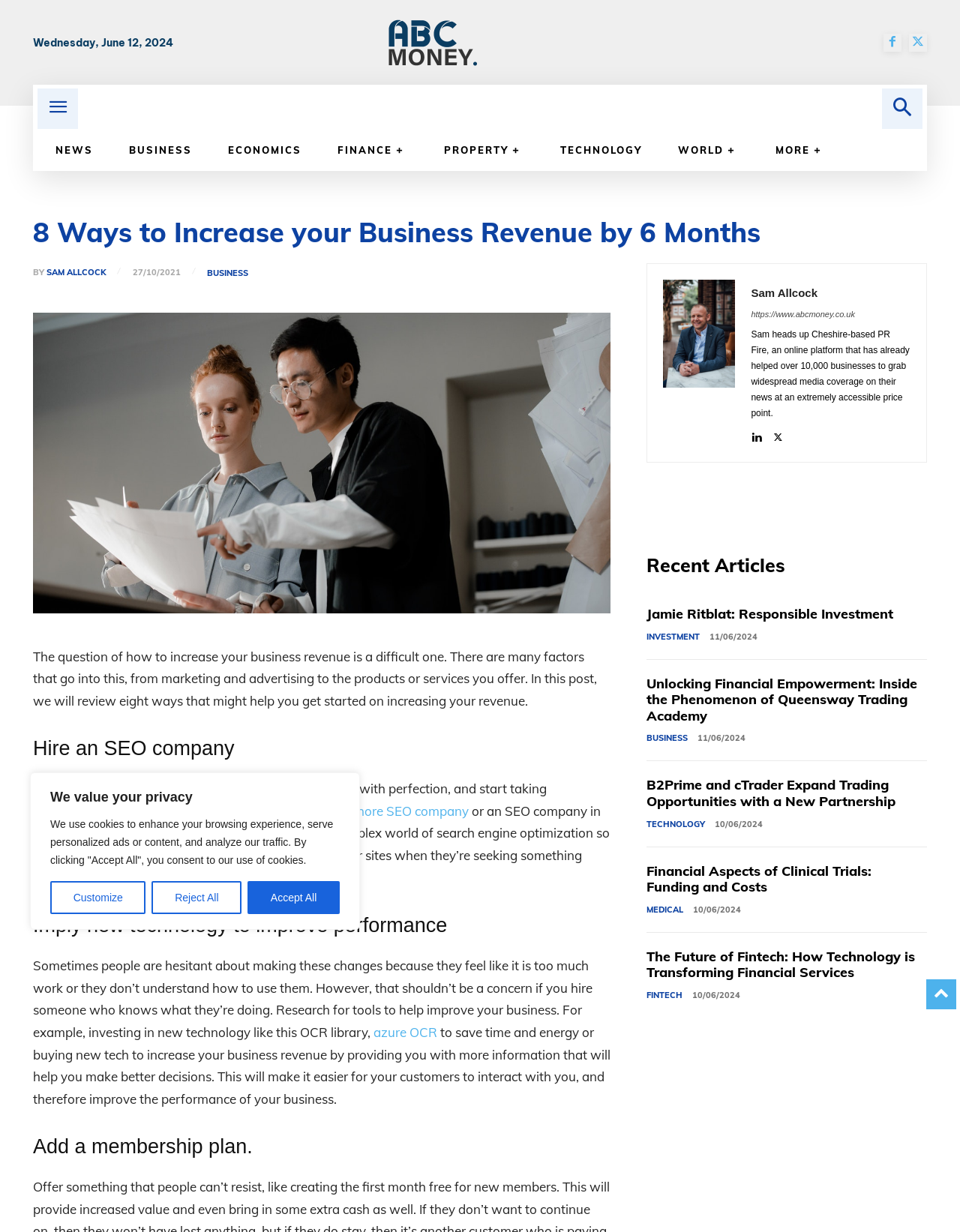What is the topic of the article 'Jamie Ritblat: Responsible Investment'?
From the screenshot, supply a one-word or short-phrase answer.

INVESTMENT